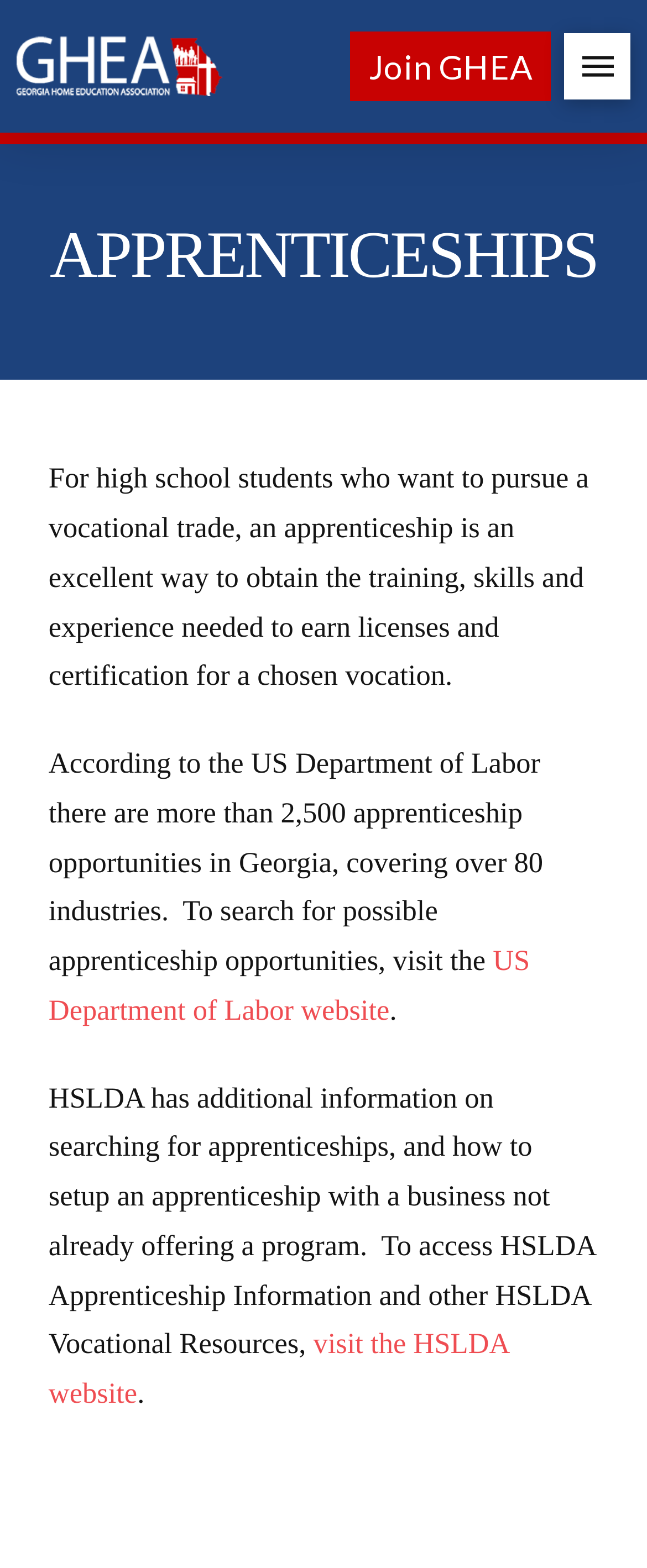Identify the bounding box coordinates for the UI element that matches this description: "alt="Georgia Home Education Association"".

[0.025, 0.023, 0.346, 0.061]